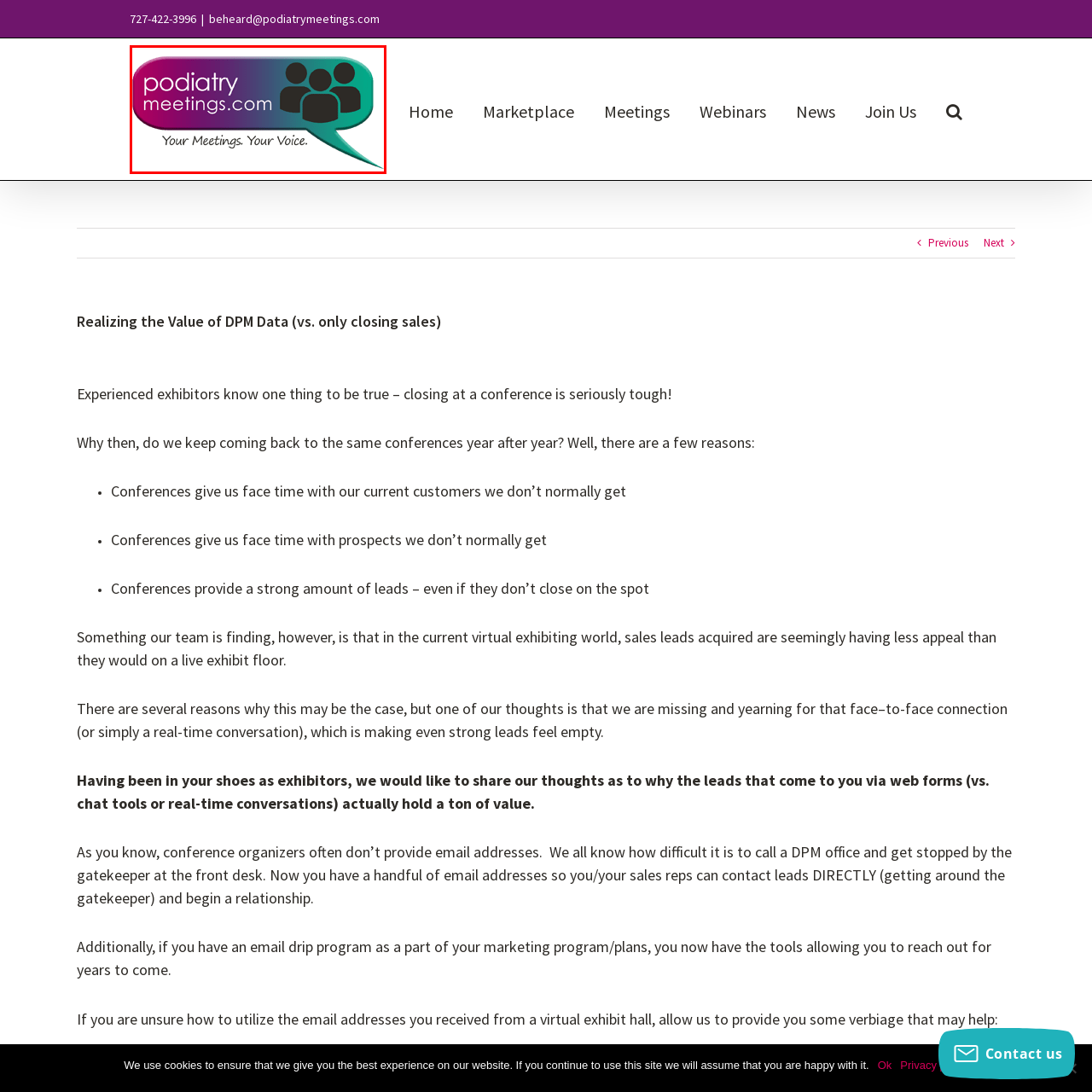Observe the image within the red-bordered area and respond to the following question in detail, making use of the visual information: What do the stylized icons of three people represent?

The stylized icons of three people flanking the text in the logo symbolize community and the collective participation of its members, highlighting the platform's focus on building connections and fostering collaboration within the podiatry community.